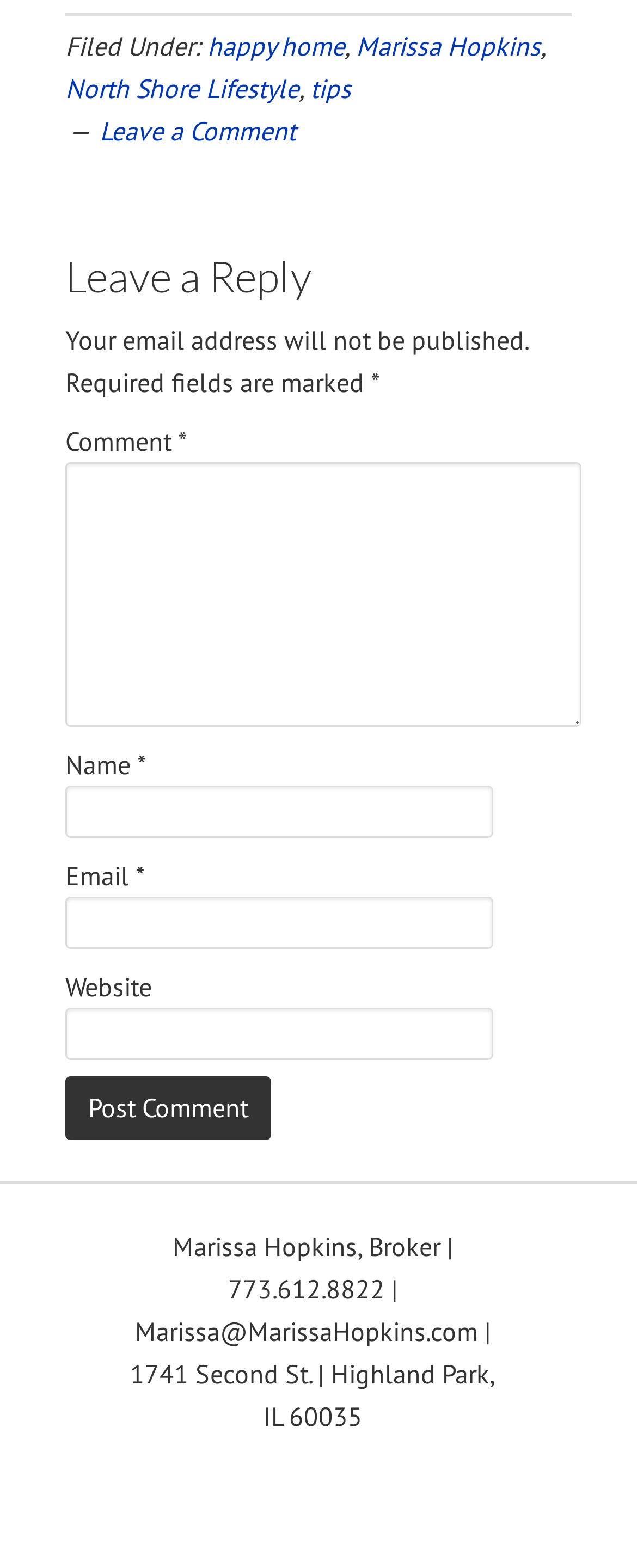Determine the bounding box coordinates for the clickable element required to fulfill the instruction: "Contact Marissa Hopkins through email". Provide the coordinates as four float numbers between 0 and 1, i.e., [left, top, right, bottom].

[0.103, 0.572, 0.774, 0.606]